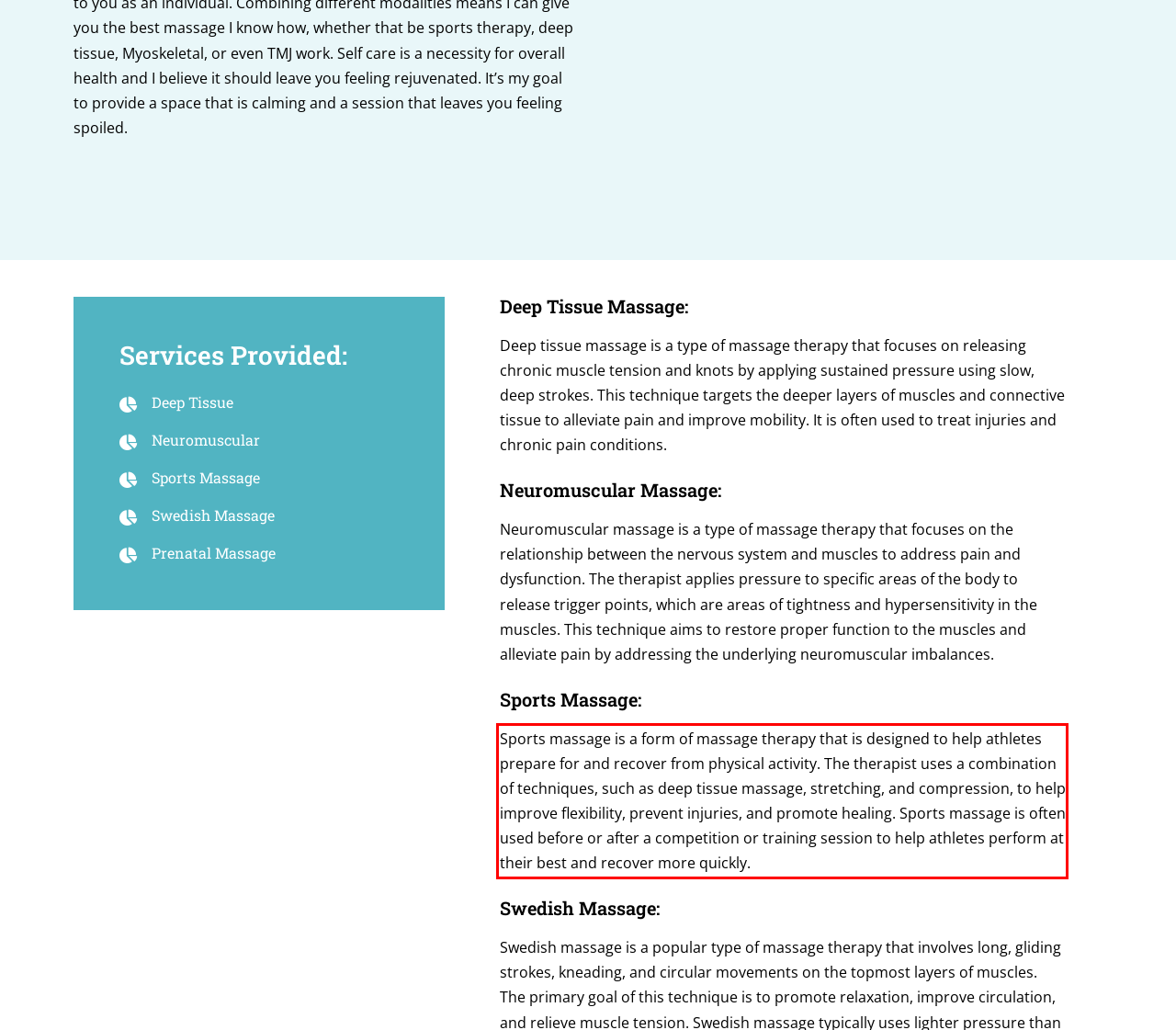Identify the red bounding box in the webpage screenshot and perform OCR to generate the text content enclosed.

Sports massage is a form of massage therapy that is designed to help athletes prepare for and recover from physical activity. The therapist uses a combination of techniques, such as deep tissue massage, stretching, and compression, to help improve flexibility, prevent injuries, and promote healing. Sports massage is often used before or after a competition or training session to help athletes perform at their best and recover more quickly.